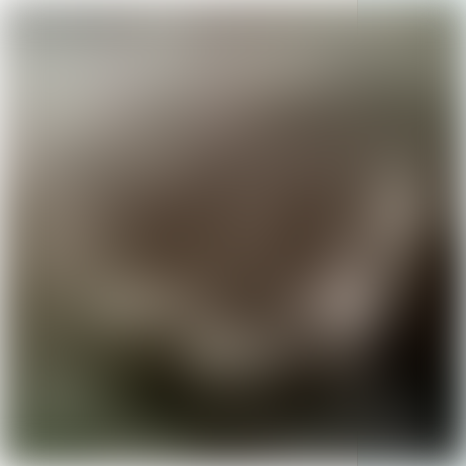What is the area of the land-based logistics terminal?
Please analyze the image and answer the question with as much detail as possible.

According to the caption, the adjacent land-based logistics terminal spans 35 hectares, supporting operations essential for maritime trade, which is the answer to this question.